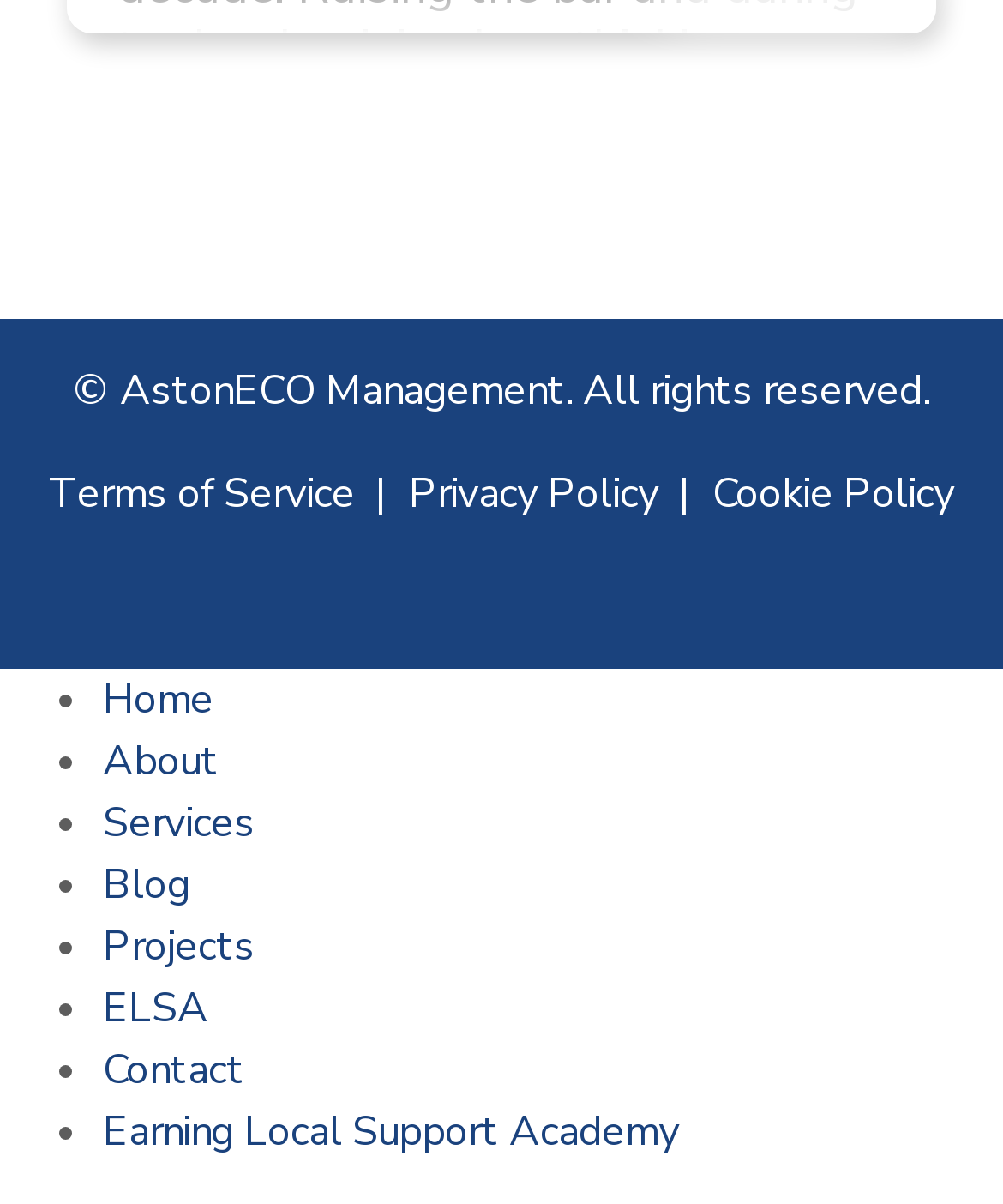Provide a one-word or one-phrase answer to the question:
What is the purpose of the '•' symbols on the page?

List markers